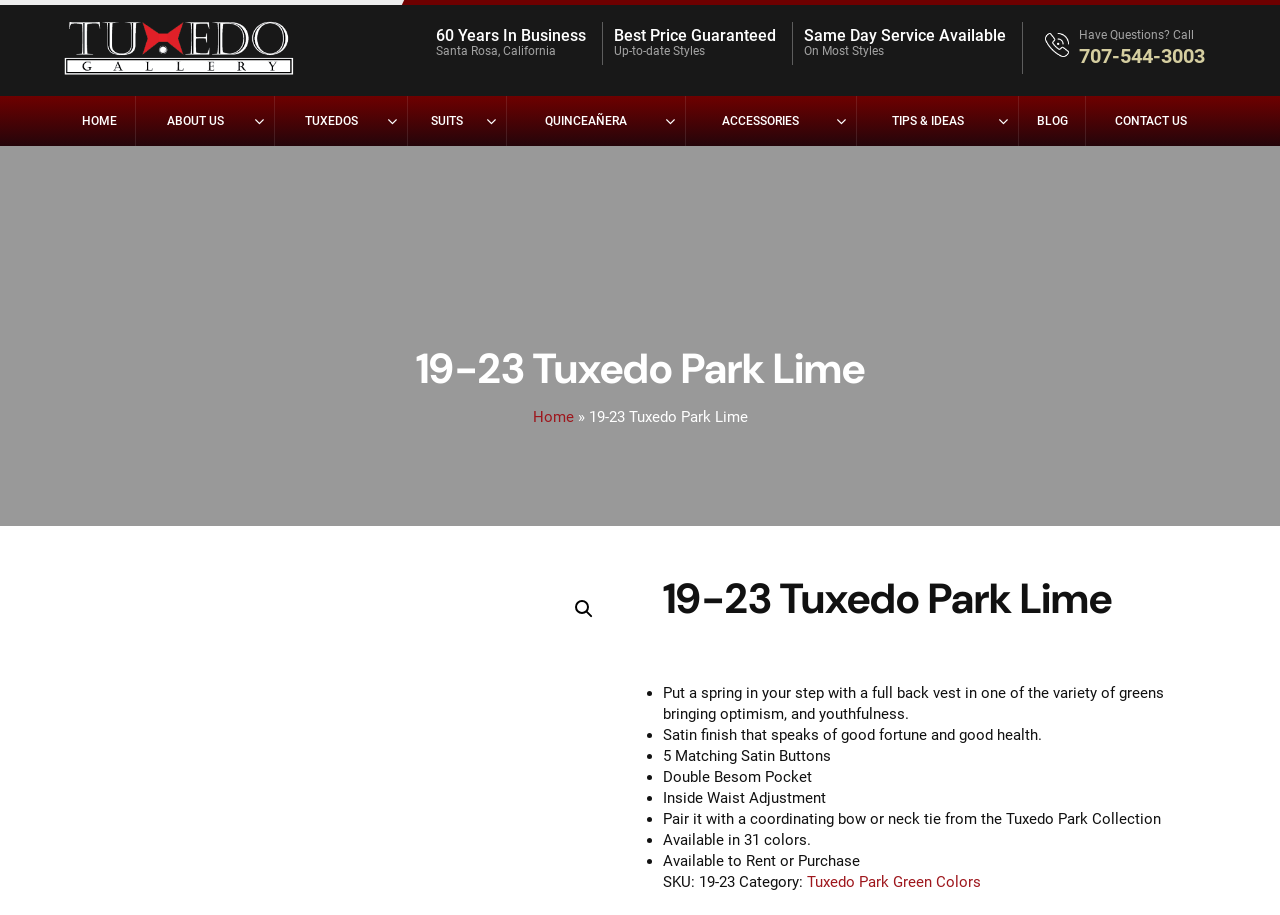Please determine the bounding box coordinates of the section I need to click to accomplish this instruction: "Click LOG IN".

None